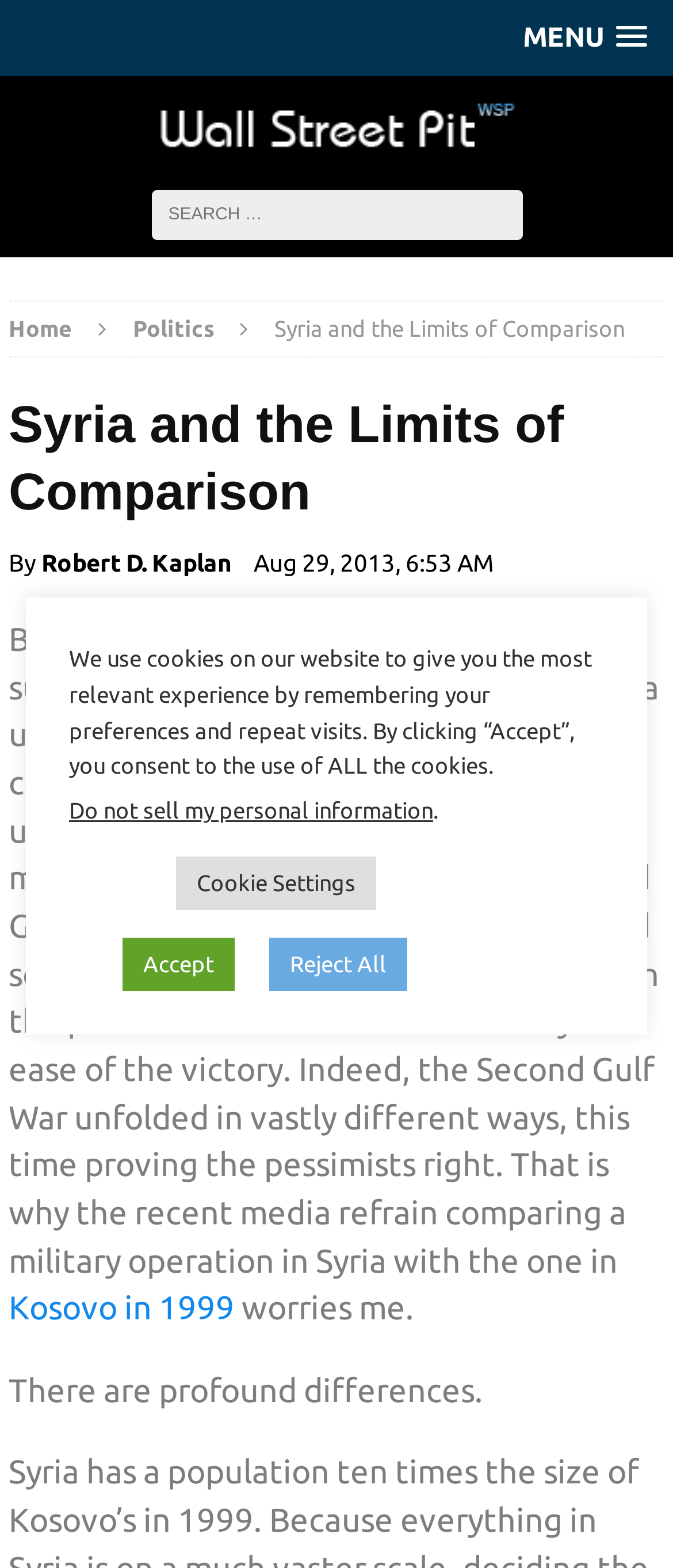Please specify the coordinates of the bounding box for the element that should be clicked to carry out this instruction: "Read the article about Kosovo in 1999". The coordinates must be four float numbers between 0 and 1, formatted as [left, top, right, bottom].

[0.013, 0.822, 0.349, 0.846]